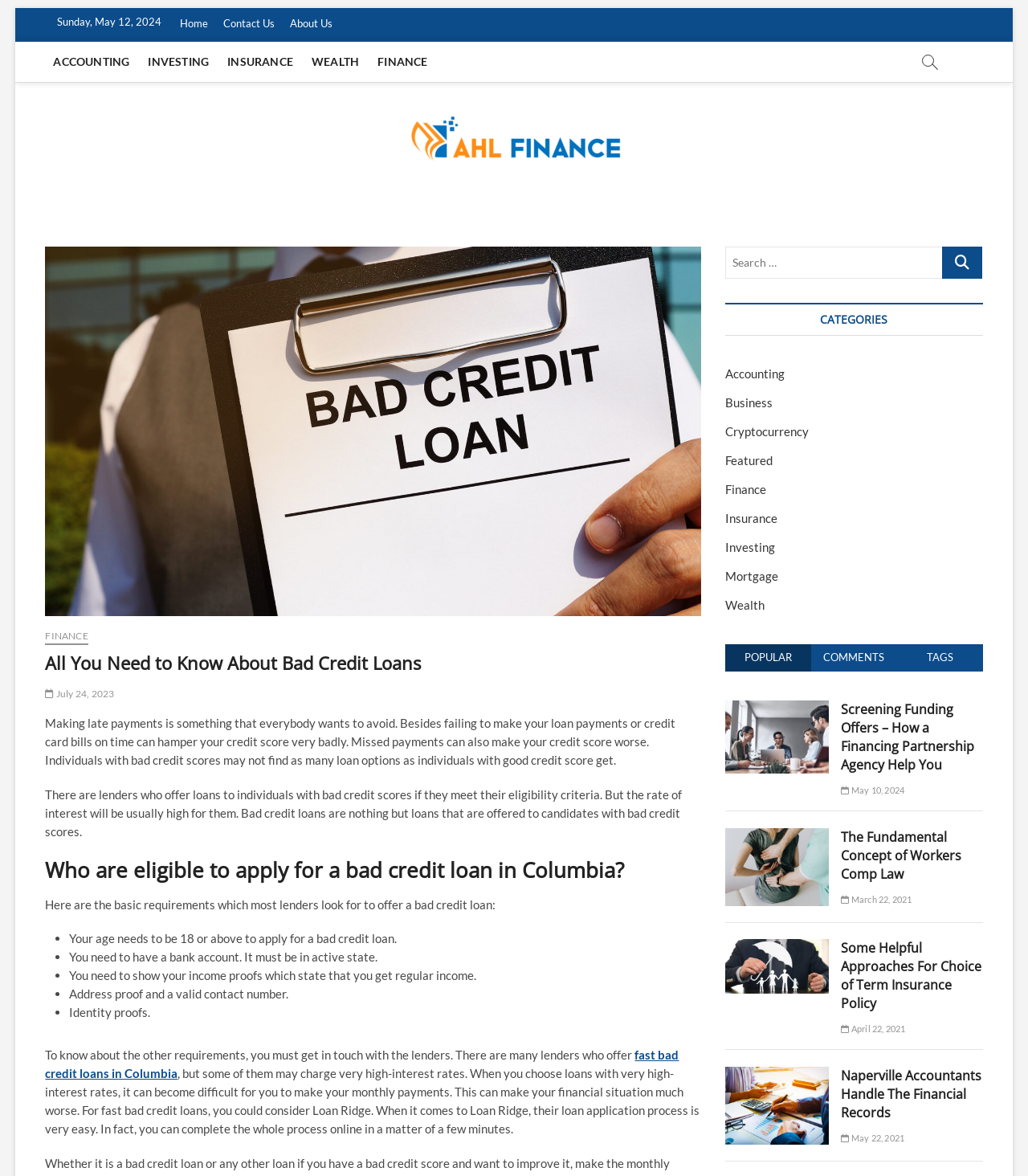What is the topic of the article?
Provide a thorough and detailed answer to the question.

I found the topic of the article by reading the heading and content of the article. The heading says 'All You Need to Know About Bad Credit Loans', and the content discusses the topic of bad credit loans in detail.